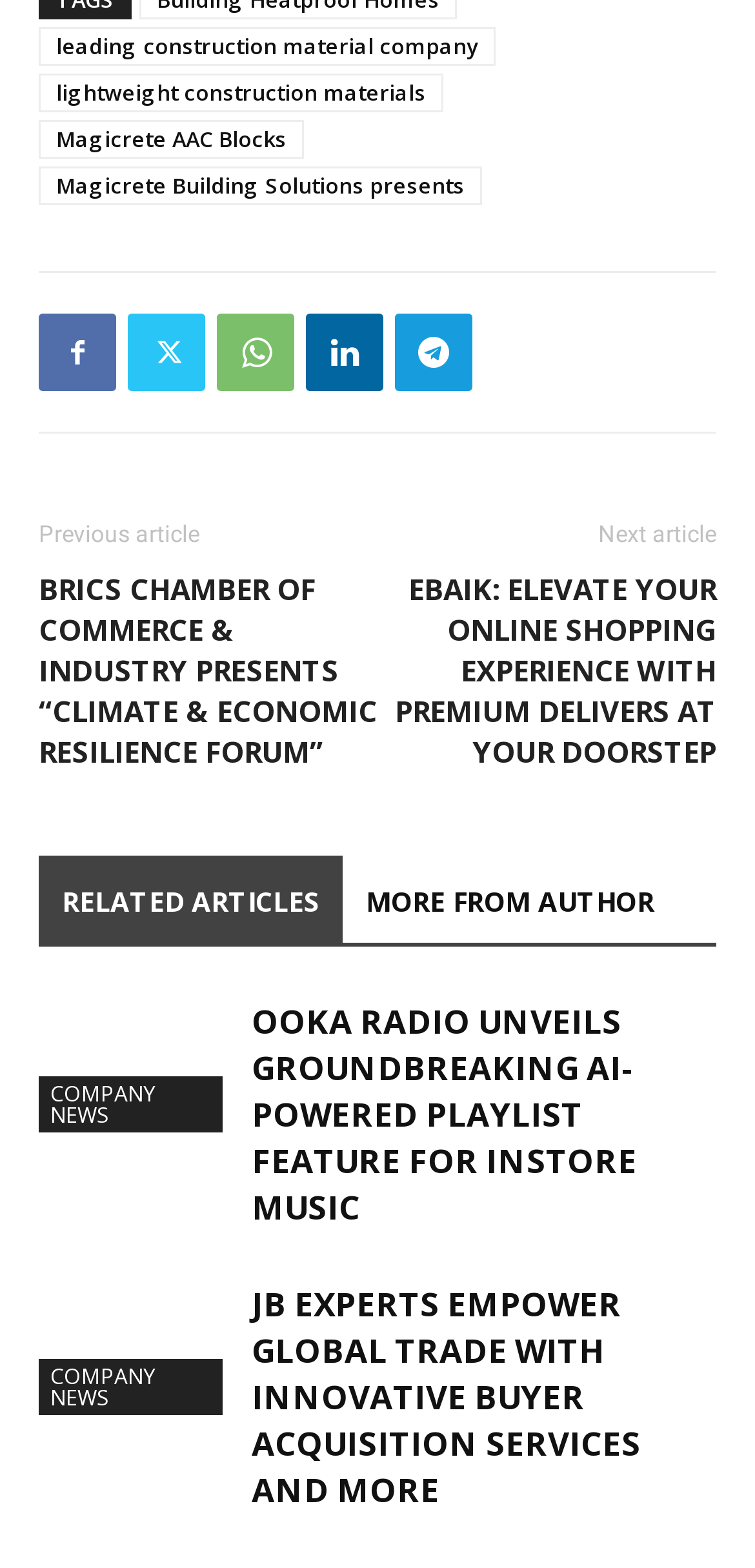Please provide the bounding box coordinates for the element that needs to be clicked to perform the instruction: "Read the article about Ooka Radio's AI-powered playlist feature". The coordinates must consist of four float numbers between 0 and 1, formatted as [left, top, right, bottom].

[0.051, 0.637, 0.308, 0.722]